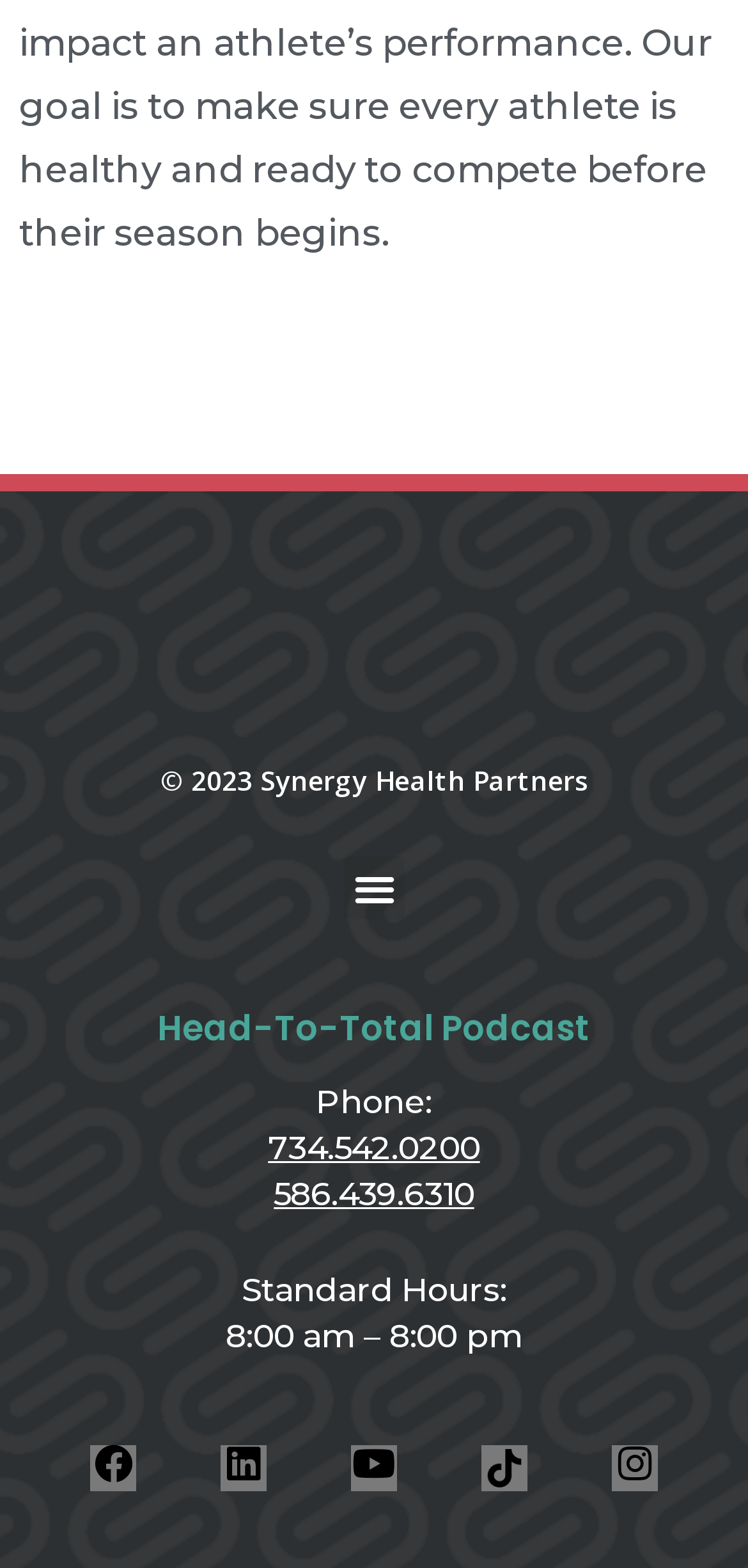Please predict the bounding box coordinates of the element's region where a click is necessary to complete the following instruction: "Read about our history". The coordinates should be represented by four float numbers between 0 and 1, i.e., [left, top, right, bottom].

None